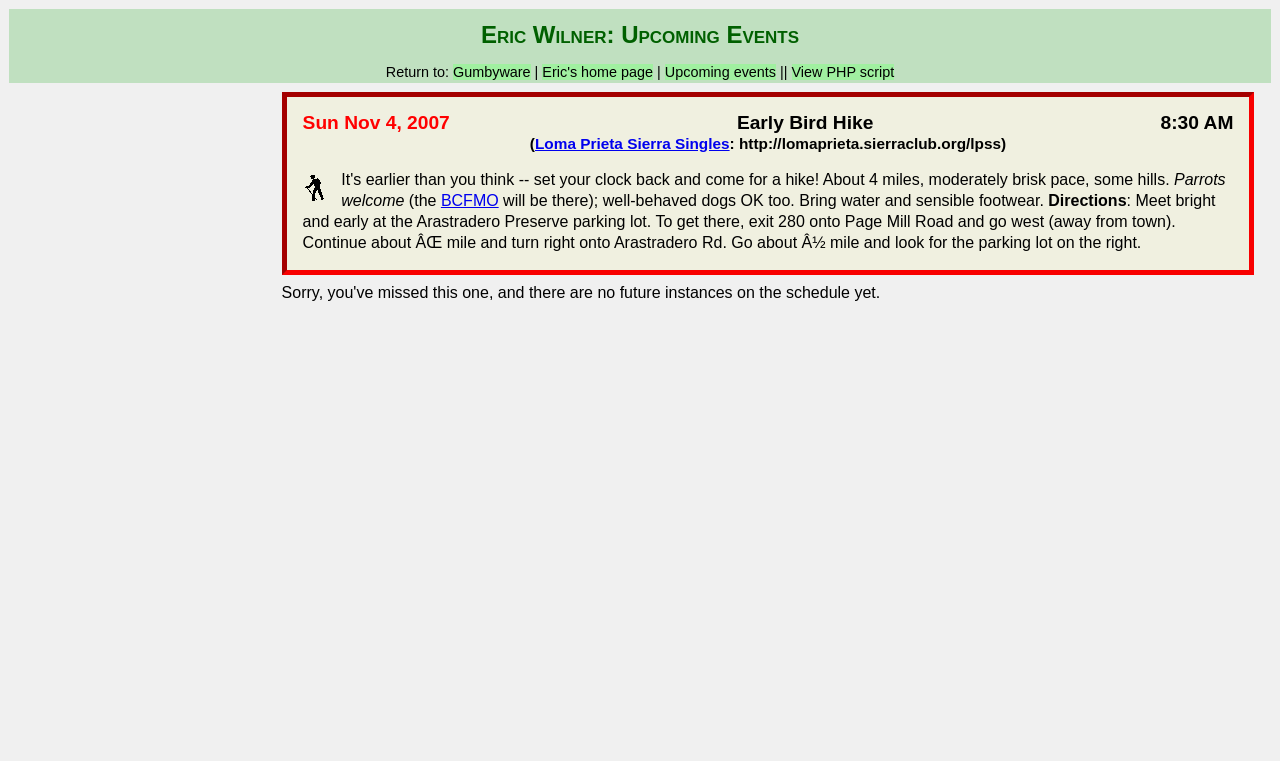Provide a thorough description of the webpage you see.

The webpage is about Eric Wilner's upcoming events. At the top, there is a heading "Eric Wilner: Upcoming Events" followed by a section with links to "Gumbyware", "Eric's home page", "Upcoming events", and "View PHP script". 

Below this section, there is an event listed on "Sun Nov 4, 2007" at "8:30 AM". The event is titled "Early Bird Hike" and is organized by "Loma Prieta Sierra Singles". There is a small image to the left of the event details. 

The event description mentions that "Parrots welcome" and "well-behaved dogs OK too". It also provides instructions to bring water and sensible footwear. Additionally, there are directions to the event location, which is the Arastradero Preserve parking lot. The directions explain how to get to the parking lot from Page Mill Road.